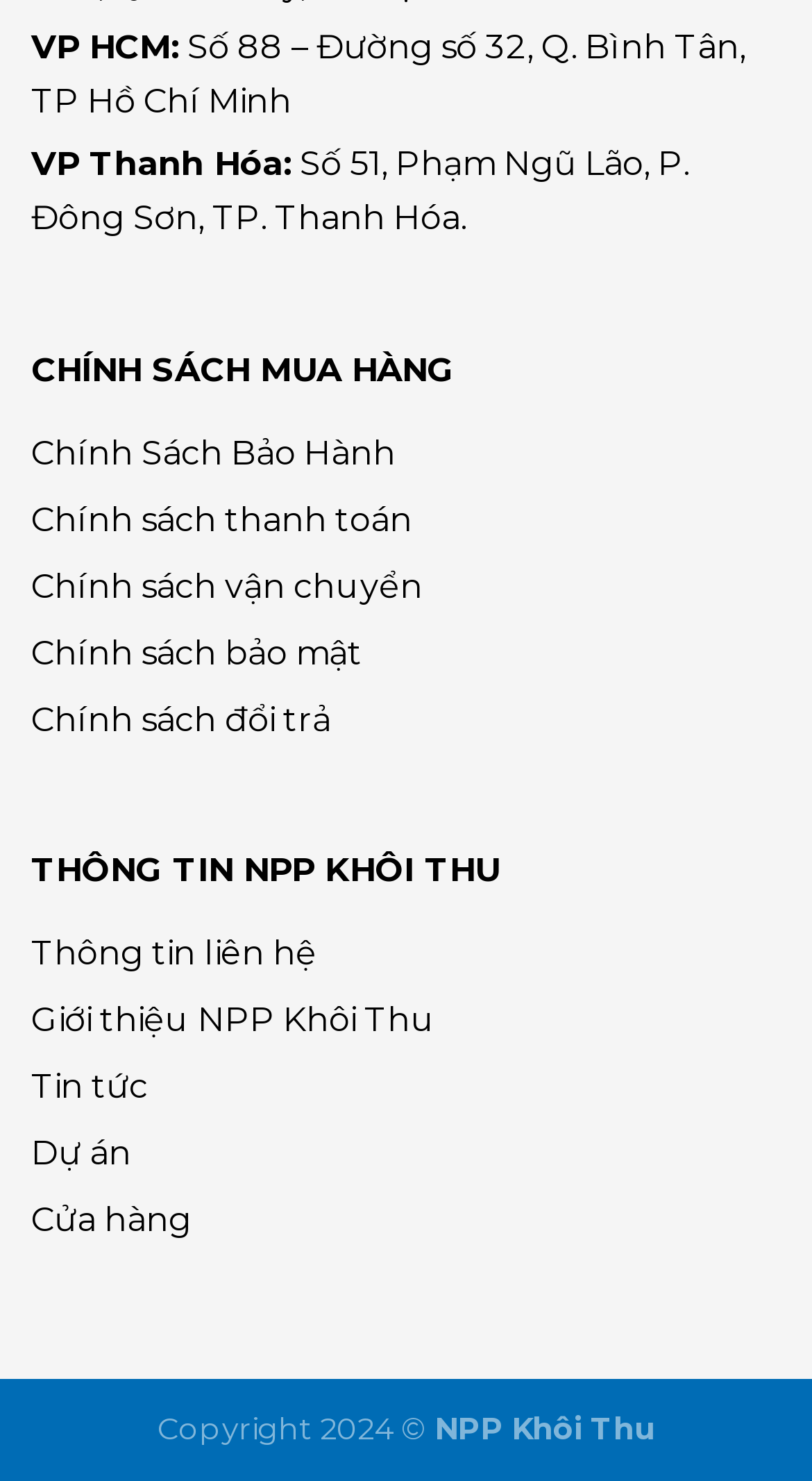Please identify the bounding box coordinates of where to click in order to follow the instruction: "Visit the store".

[0.038, 0.802, 0.962, 0.847]